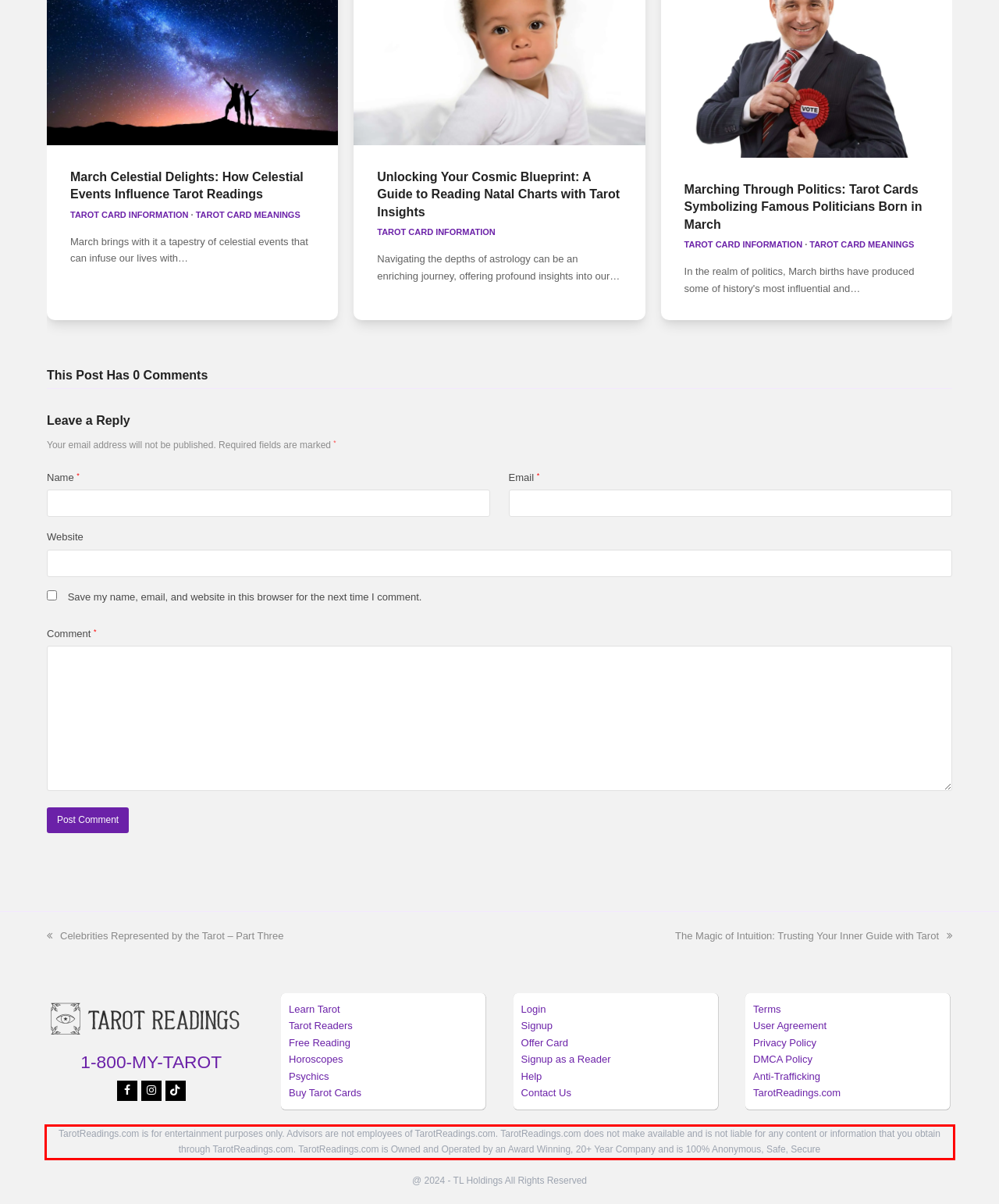Using the provided screenshot, read and generate the text content within the red-bordered area.

TarotReadings.com is for entertainment purposes only. Advisors are not employees of TarotReadings.com. TarotReadings.com does not make available and is not liable for any content or information that you obtain through TarotReadings.com. TarotReadings.com is Owned and Operated by an Award Winning, 20+ Year Company and is 100% Anonymous, Safe, Secure